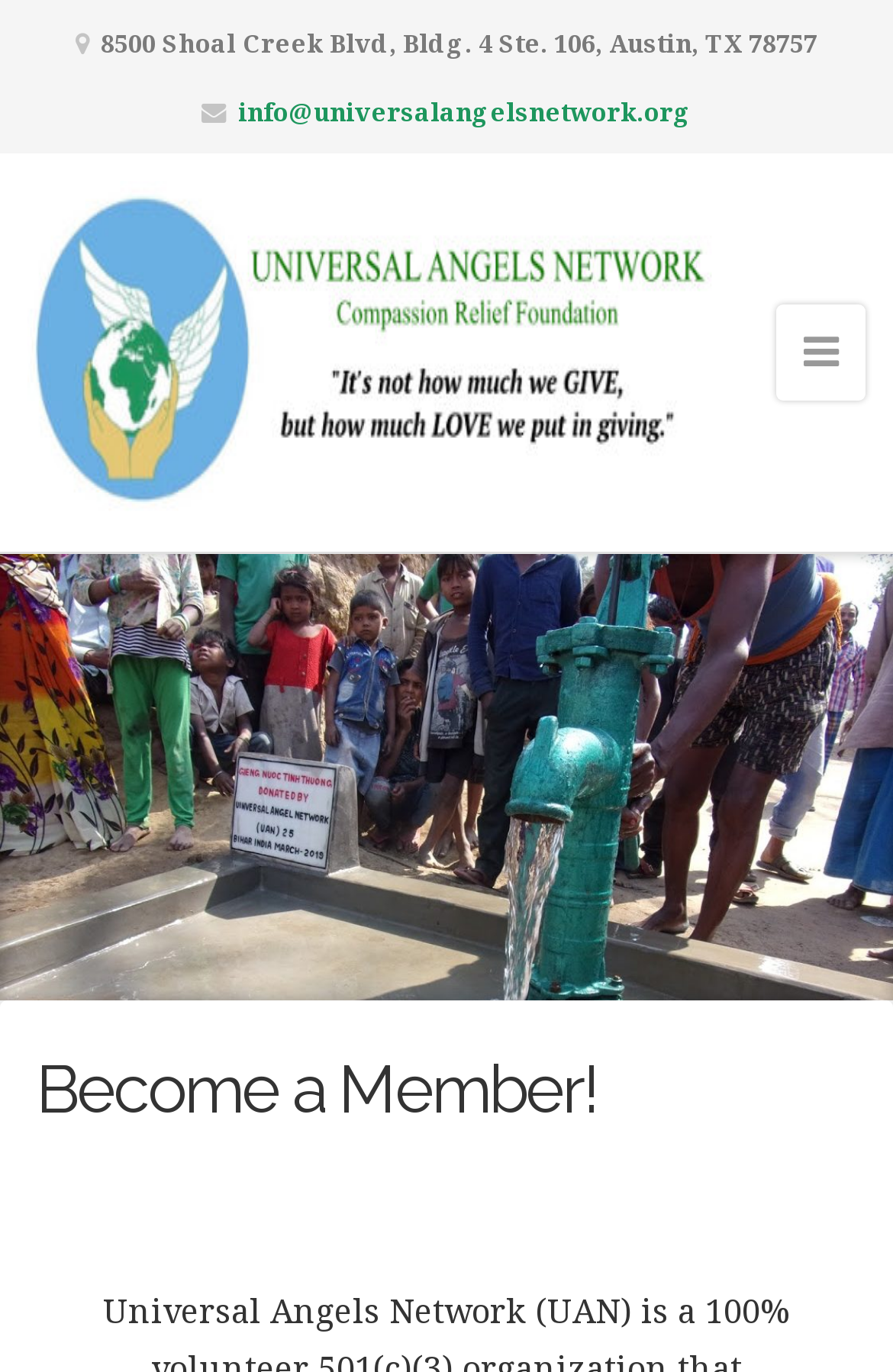What is the purpose of the button with a icon?
Respond to the question with a single word or phrase according to the image.

Unknown